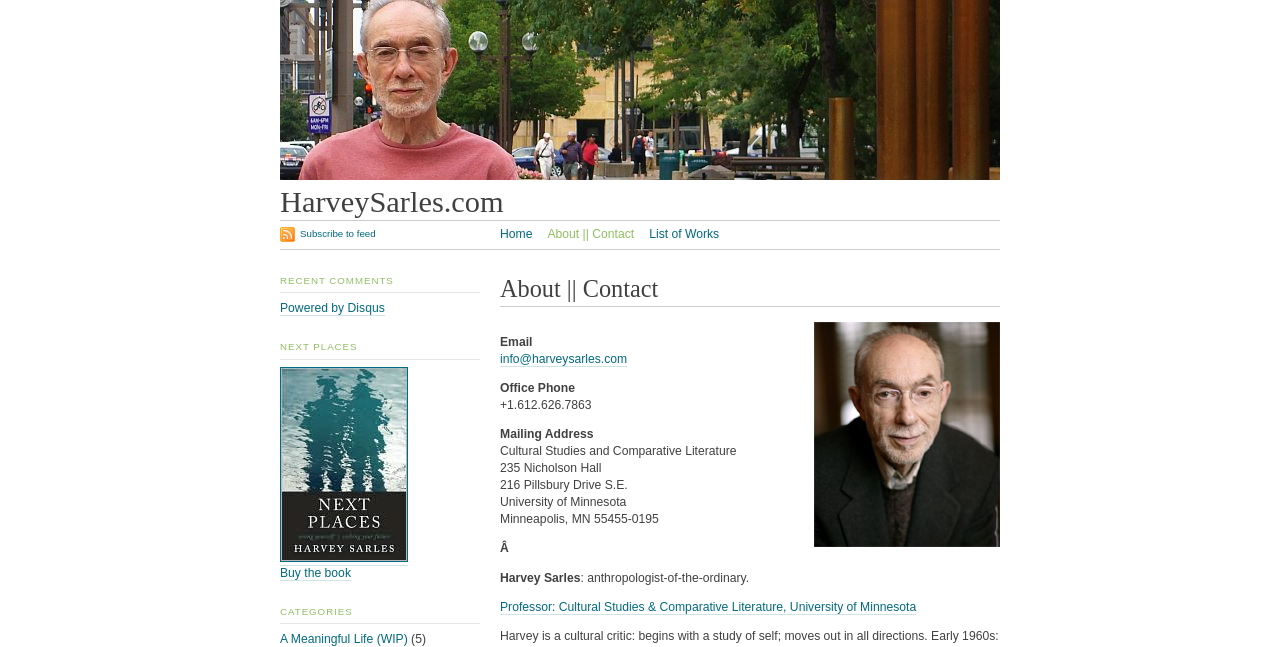Find the bounding box coordinates of the element you need to click on to perform this action: 'Subscribe to the feed'. The coordinates should be represented by four float values between 0 and 1, in the format [left, top, right, bottom].

[0.219, 0.349, 0.293, 0.376]